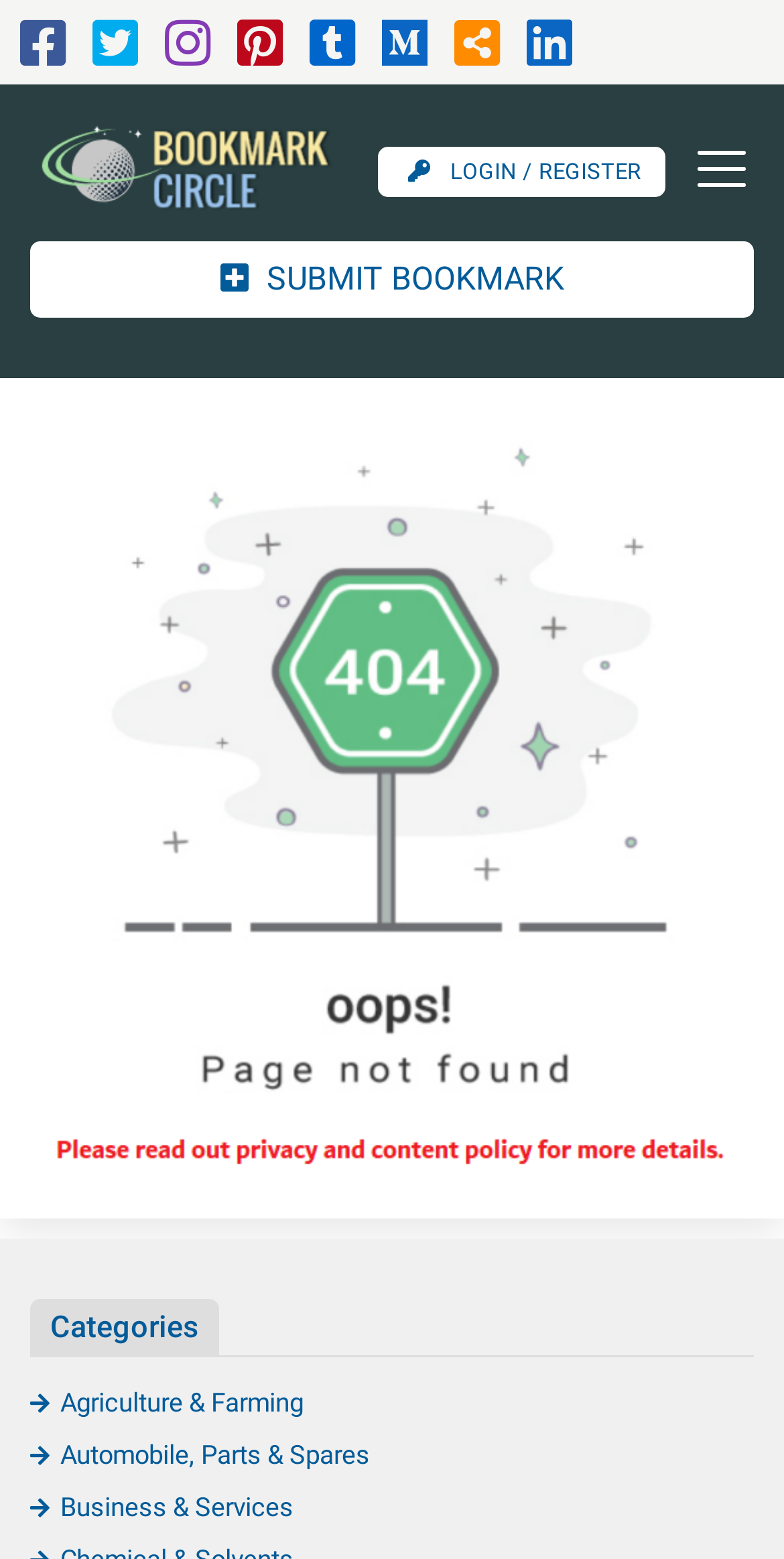What is the category of the first link under 'Categories'?
Please provide a detailed and comprehensive answer to the question.

The first link under 'Categories' is 'Agriculture & Farming' which can be found with a bounding box coordinate of [0.038, 0.89, 0.387, 0.91]. It is a category link.